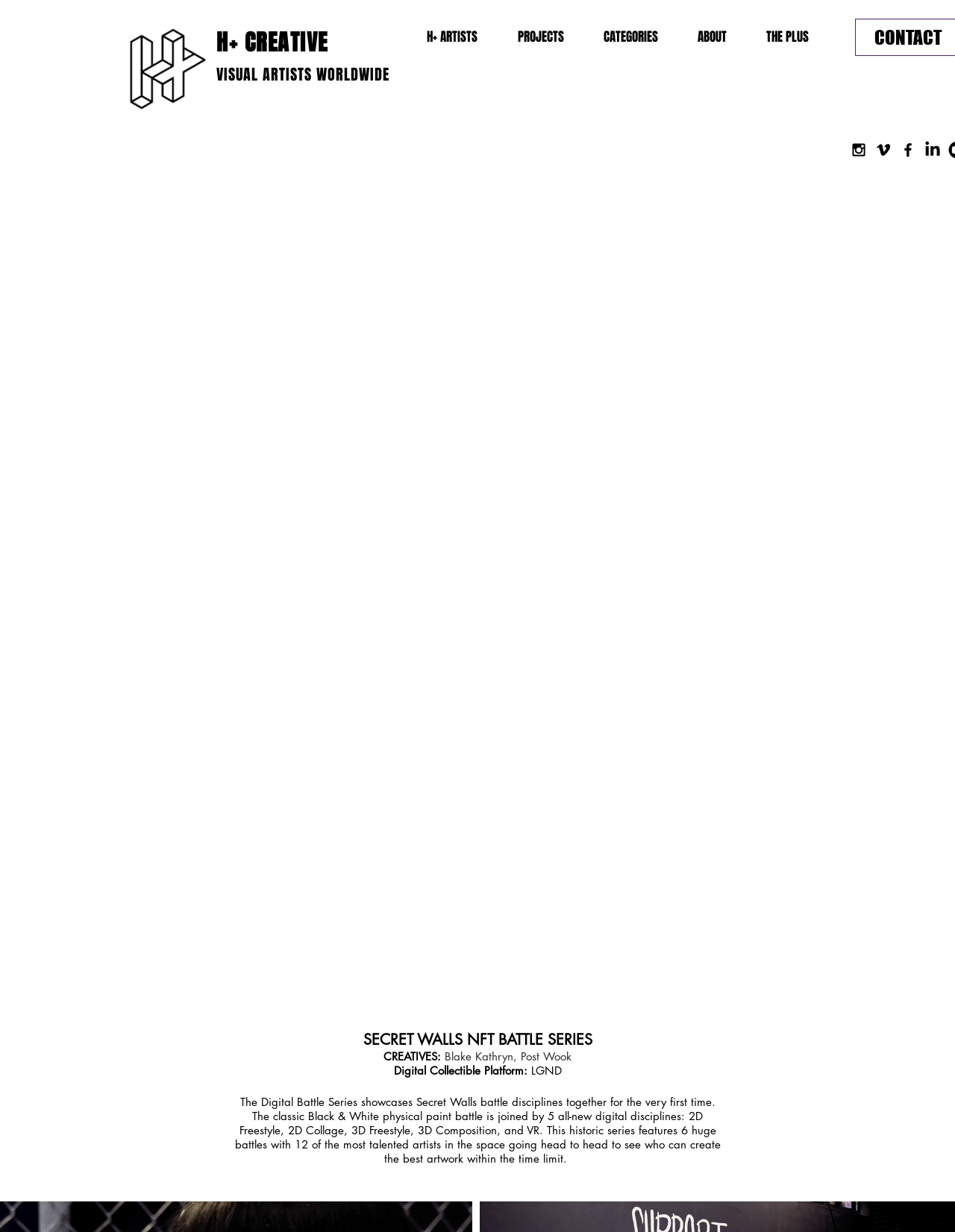How many battles are featured in the Digital Battle Series?
Using the image, elaborate on the answer with as much detail as possible.

I found the answer by reading the paragraph of text that describes the Digital Battle Series. It mentions that the series features 6 huge battles with 12 of the most talented artists in the space.